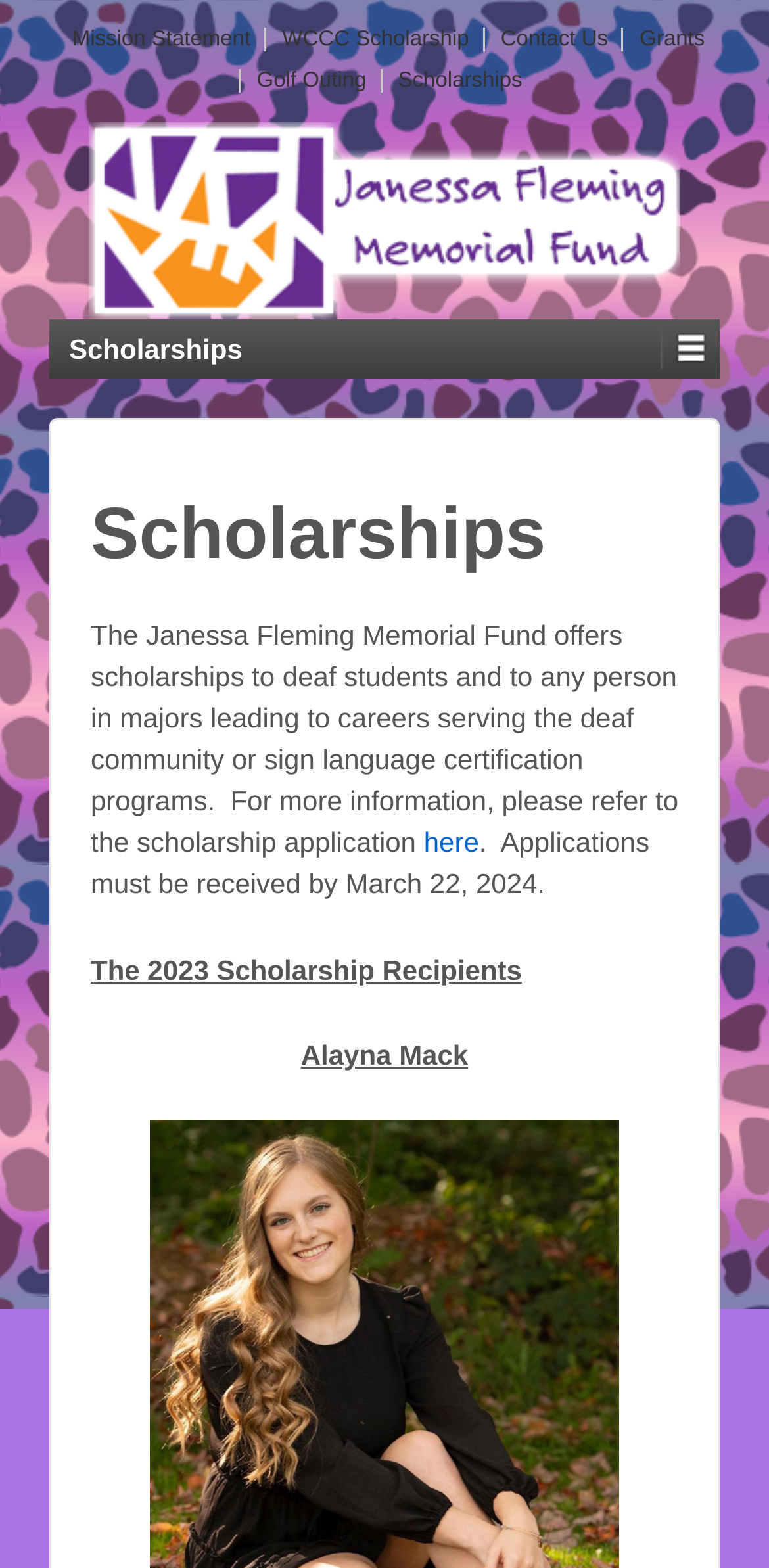Please answer the following query using a single word or phrase: 
Who is one of the 2023 scholarship recipients?

Alayna Mack